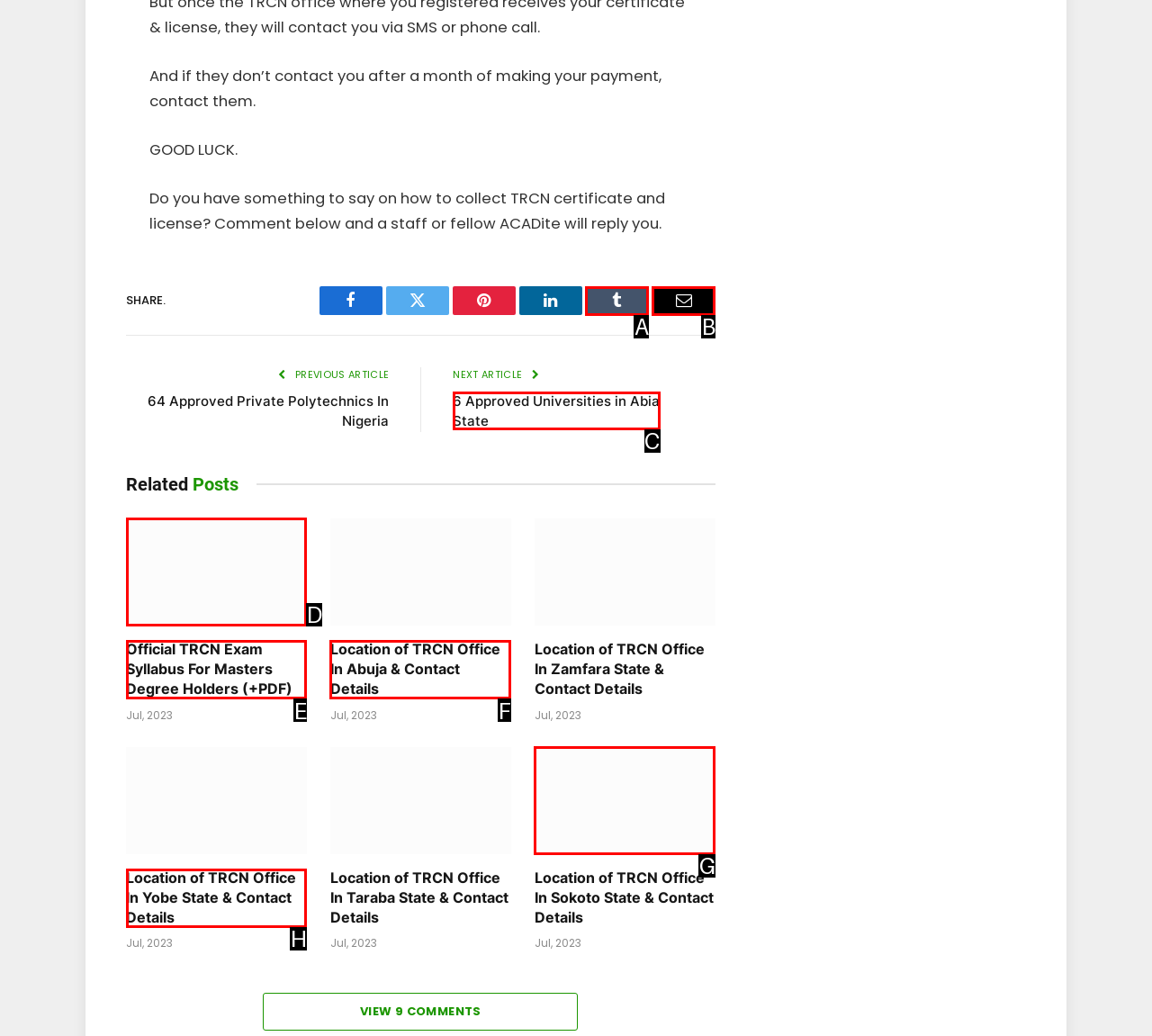Examine the description: Email and indicate the best matching option by providing its letter directly from the choices.

B